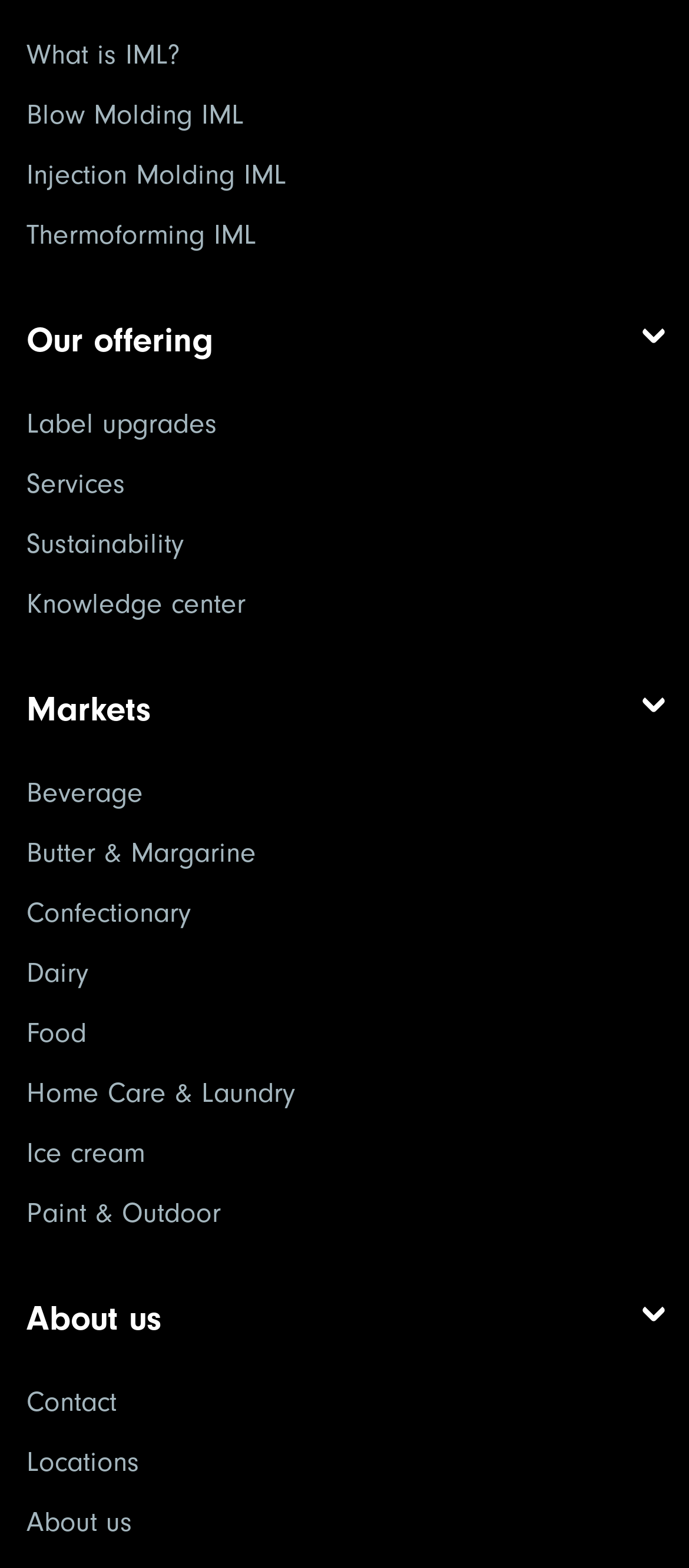Determine the bounding box coordinates of the clickable area required to perform the following instruction: "Contact us". The coordinates should be represented as four float numbers between 0 and 1: [left, top, right, bottom].

[0.038, 0.884, 0.169, 0.905]